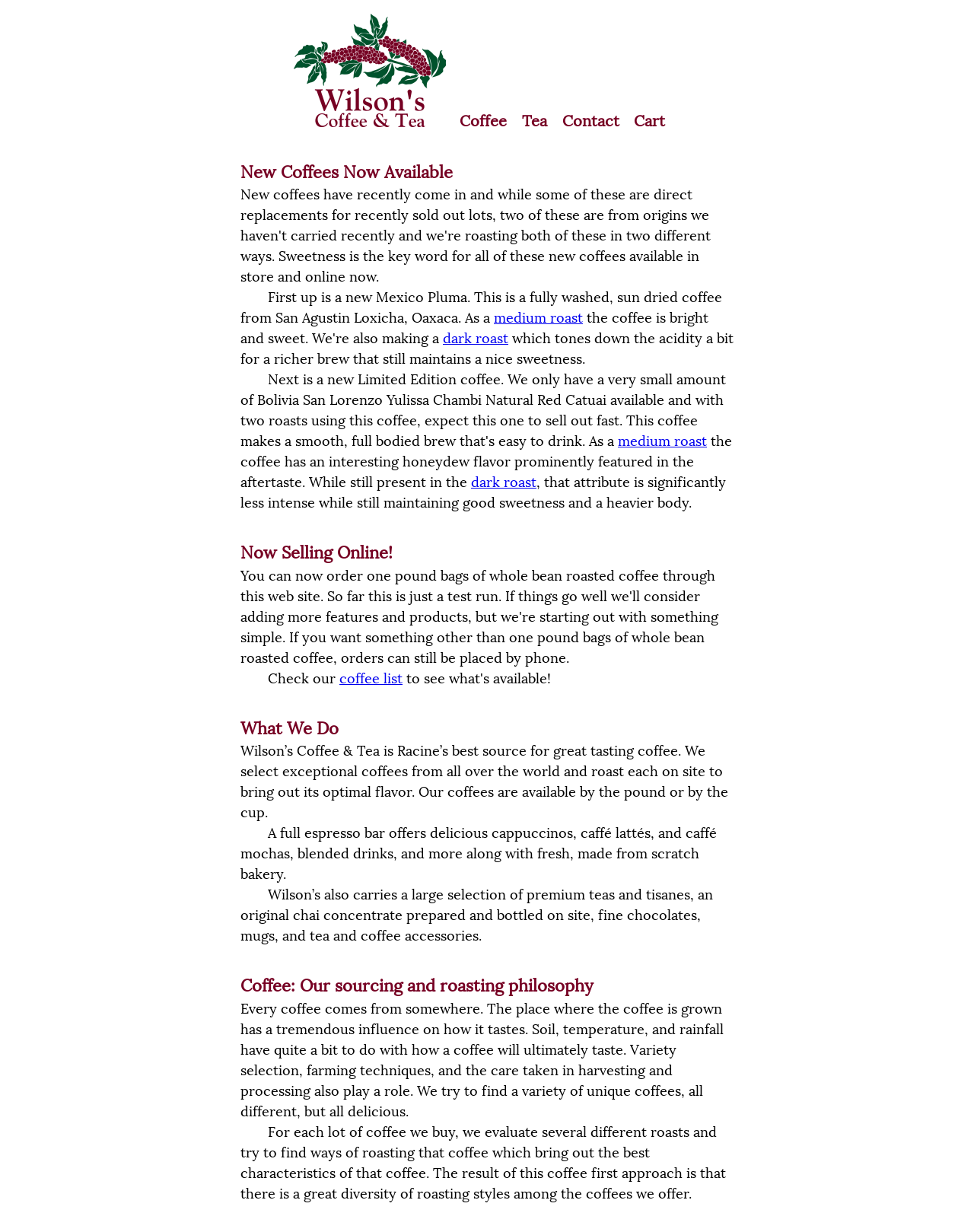What is available in the full espresso bar?
Answer the question with a single word or phrase by looking at the picture.

Cappuccinos, lattes, mochas, blended drinks